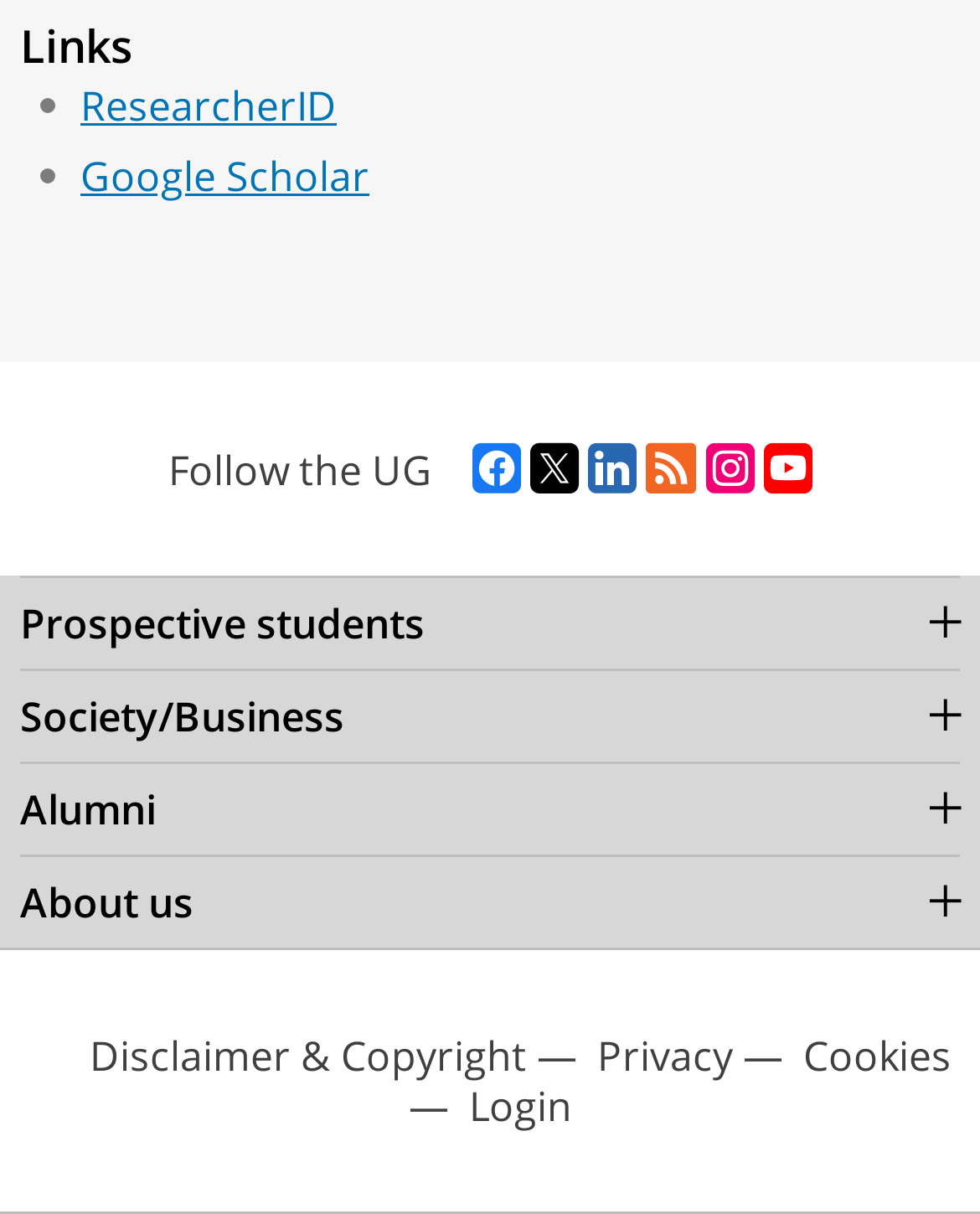Please find the bounding box coordinates of the element that needs to be clicked to perform the following instruction: "Follow the University of Groningen on Facebook". The bounding box coordinates should be four float numbers between 0 and 1, represented as [left, top, right, bottom].

[0.482, 0.365, 0.531, 0.41]